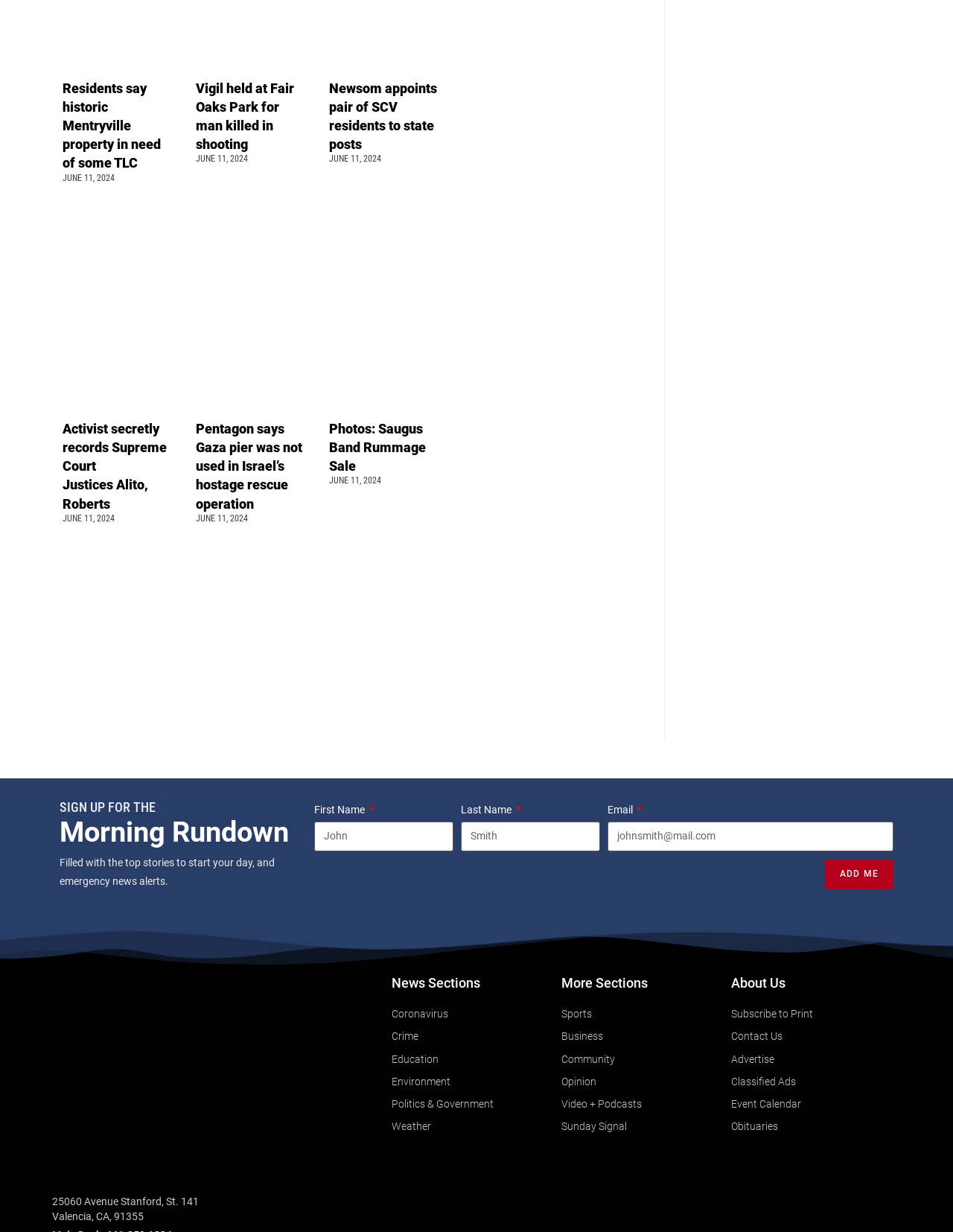Locate the bounding box of the user interface element based on this description: "parent_node: Last Name name="form_fields[field_9f2574b]" placeholder="Smith"".

[0.484, 0.667, 0.63, 0.691]